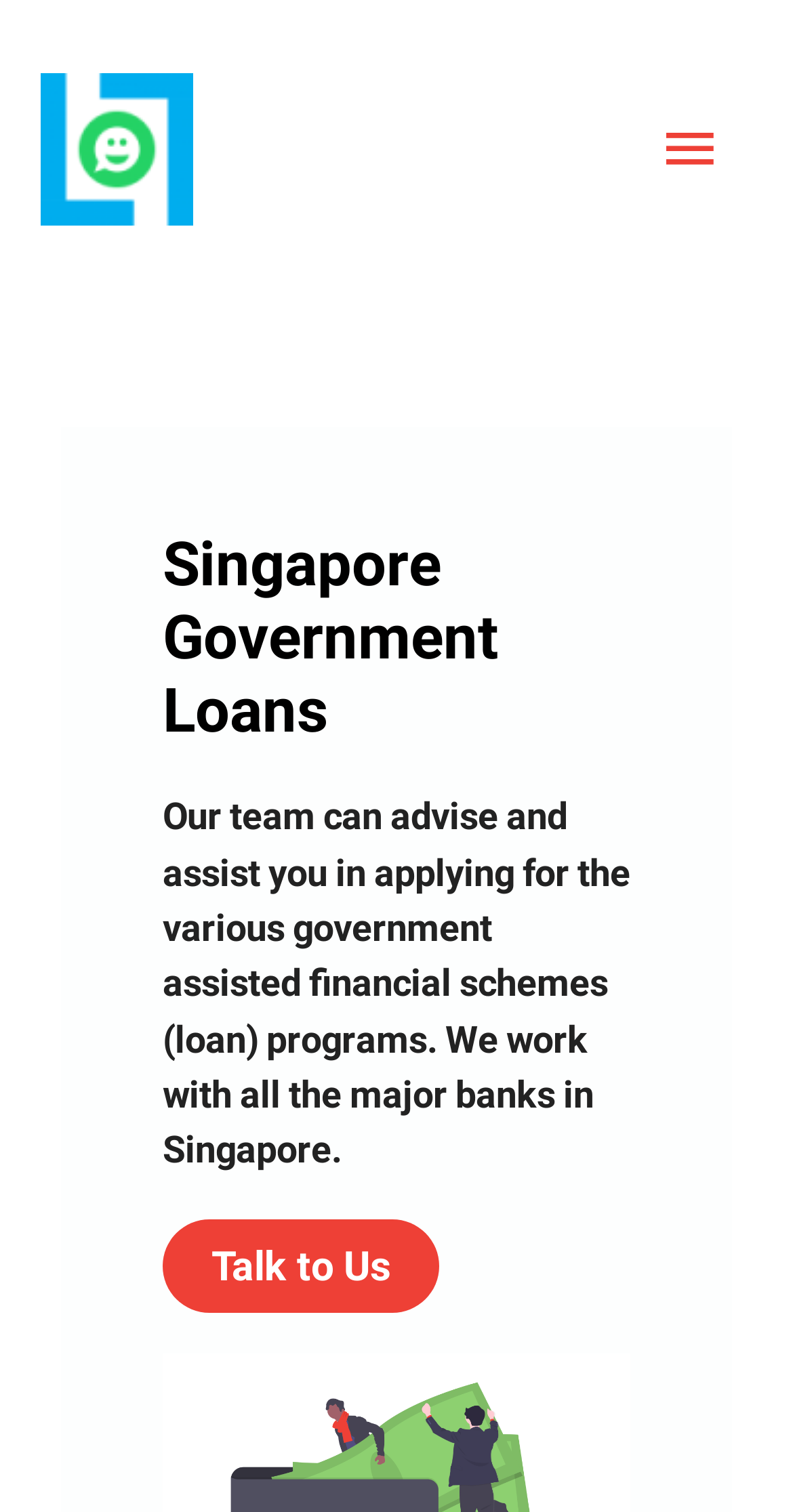Find the headline of the webpage and generate its text content.

Singapore Government Loans